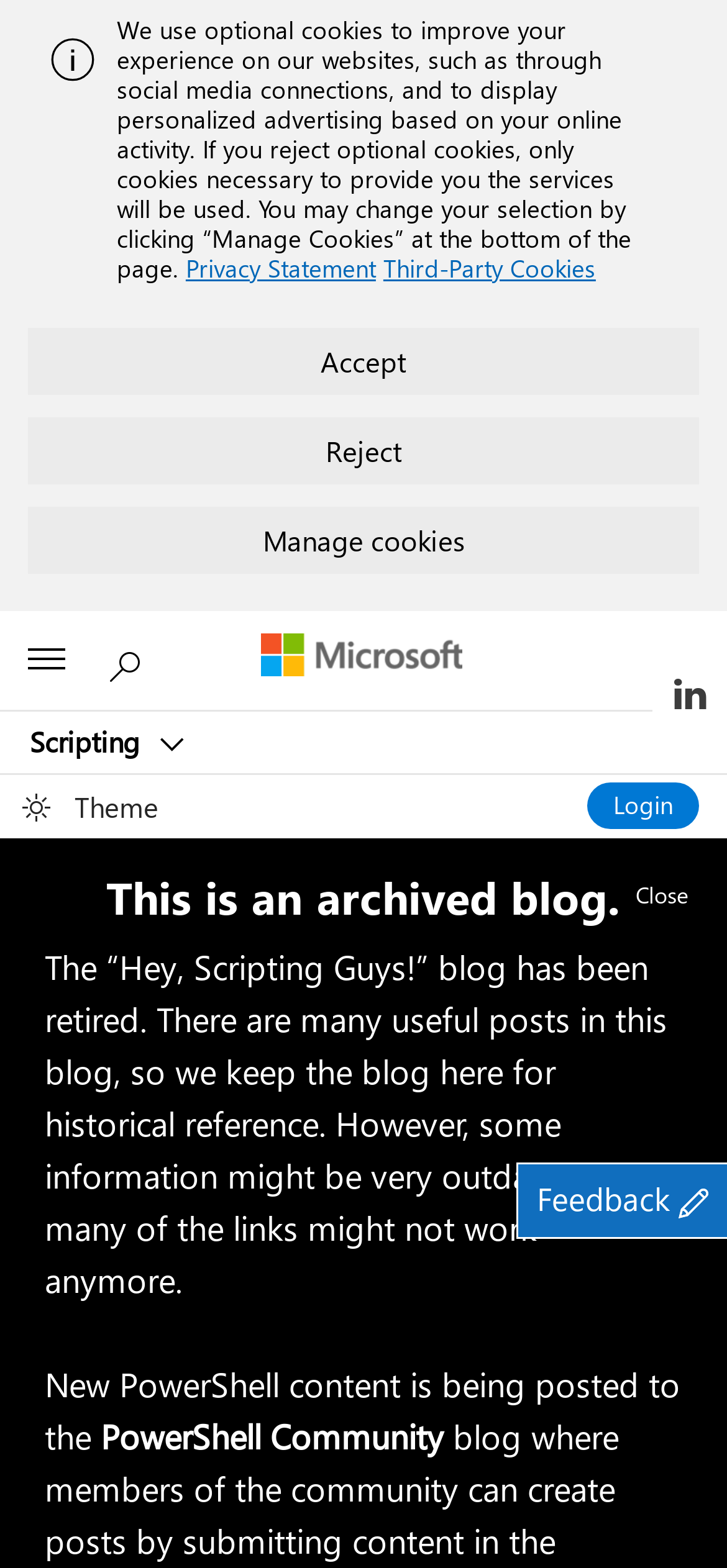Identify the bounding box coordinates of the HTML element based on this description: "Manage cookies".

[0.038, 0.323, 0.962, 0.366]